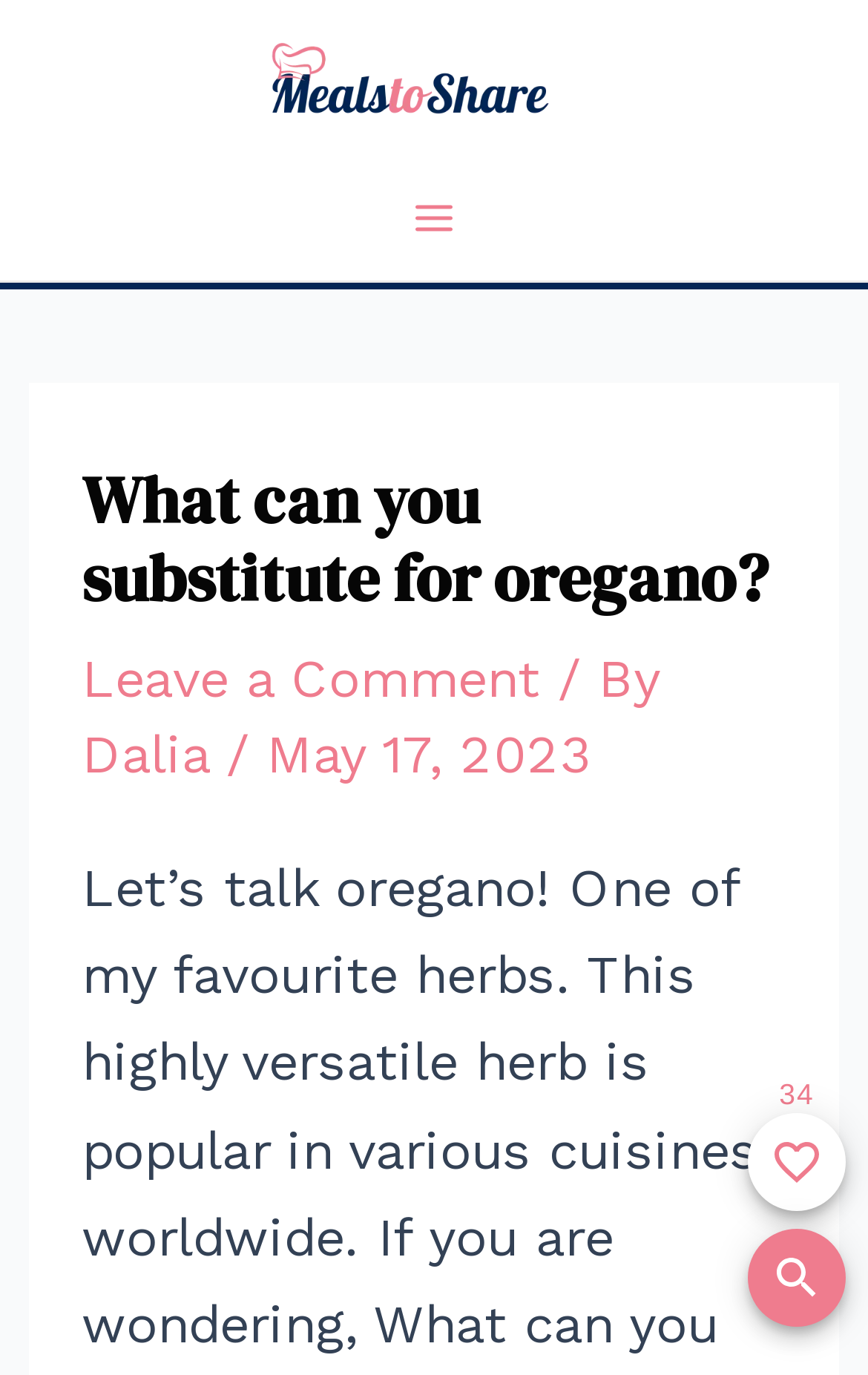Determine the coordinates of the bounding box that should be clicked to complete the instruction: "Open search panel". The coordinates should be represented by four float numbers between 0 and 1: [left, top, right, bottom].

[0.862, 0.894, 0.974, 0.965]